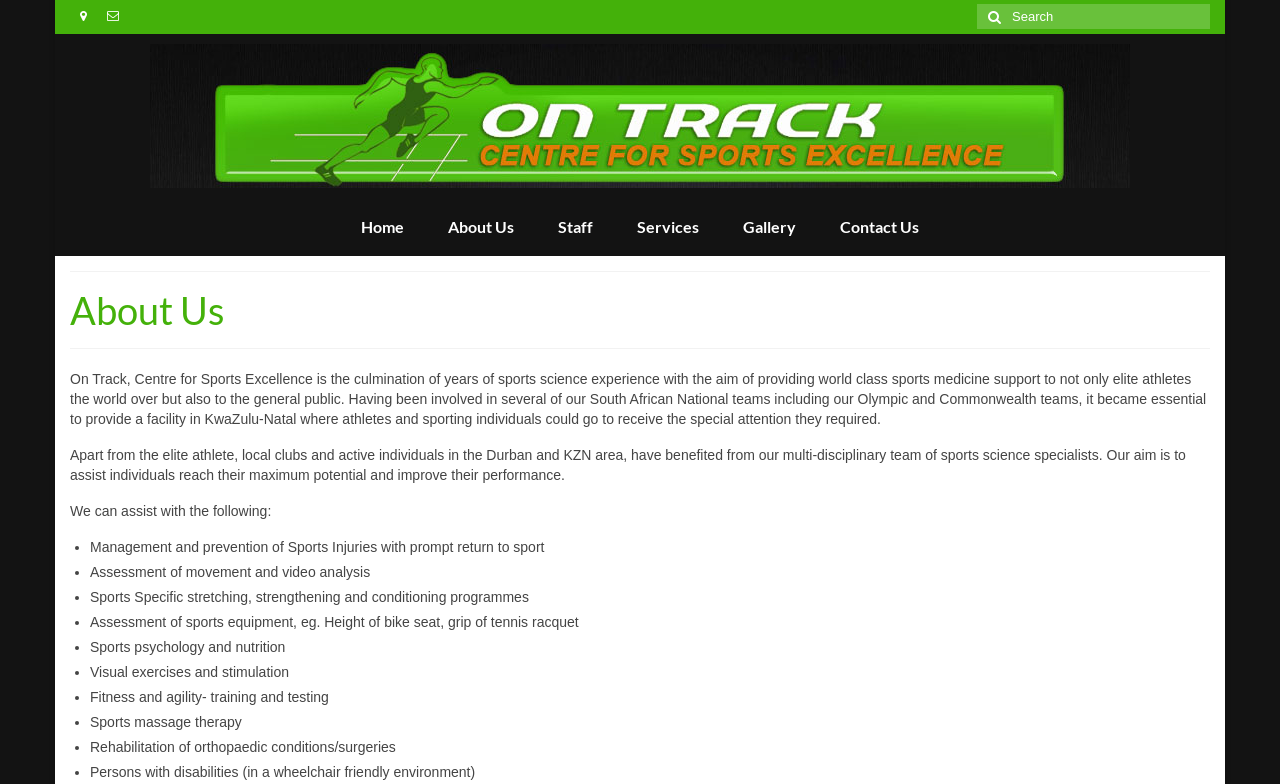Find the bounding box coordinates of the element to click in order to complete the given instruction: "Click on Home."

[0.267, 0.265, 0.331, 0.314]